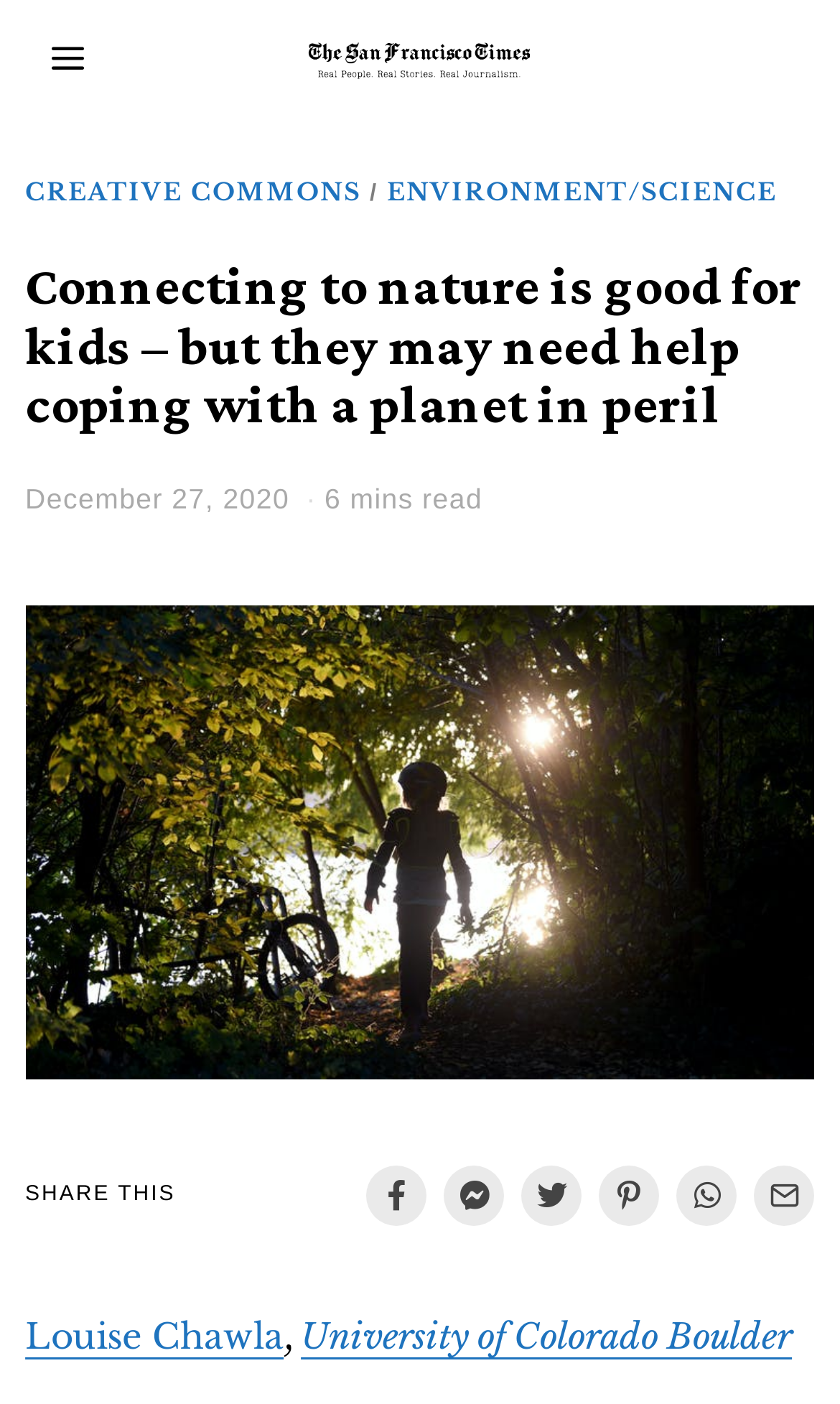Can you determine the bounding box coordinates of the area that needs to be clicked to fulfill the following instruction: "Read the article about connecting to nature"?

[0.03, 0.183, 0.97, 0.31]